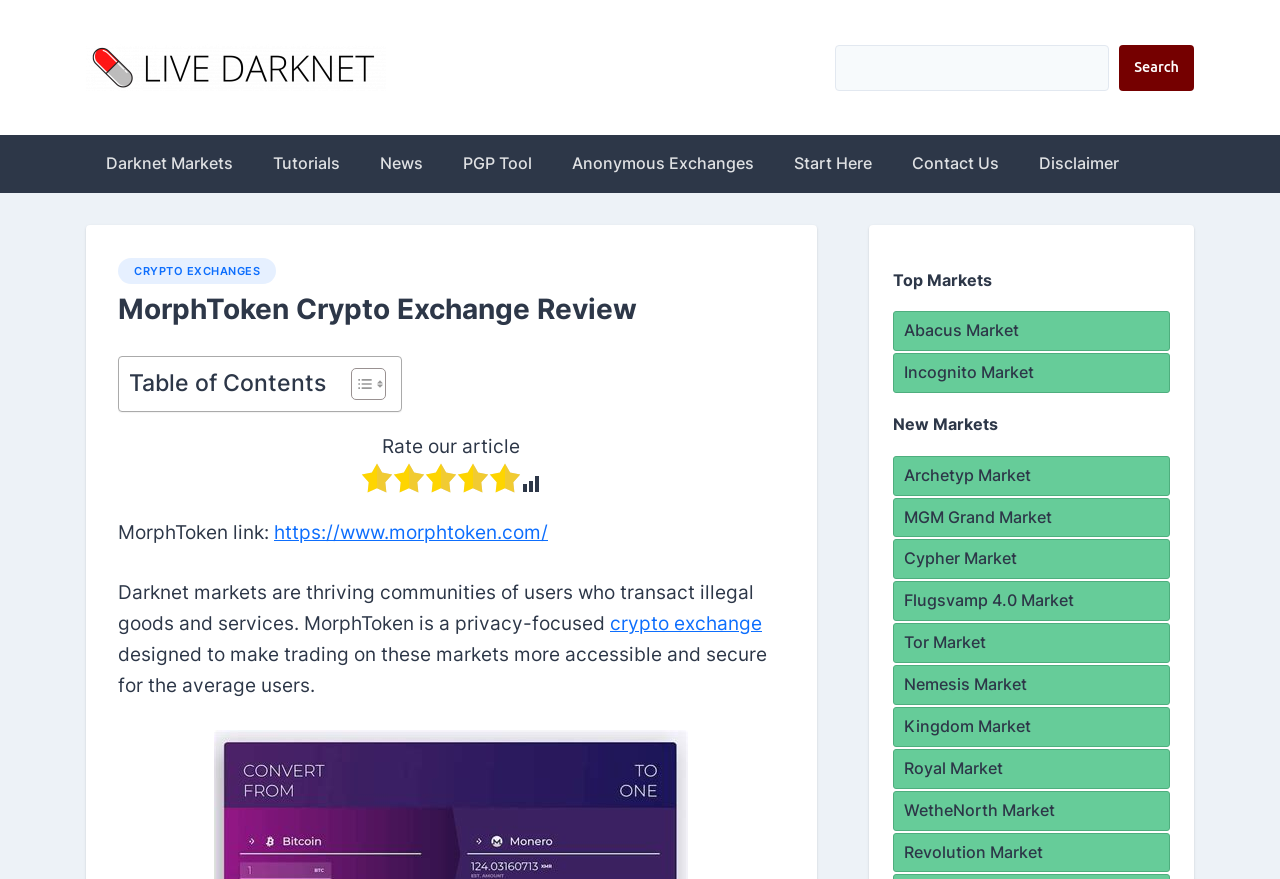Locate the bounding box coordinates of the element to click to perform the following action: 'Read MorphToken Crypto Exchange Review'. The coordinates should be given as four float values between 0 and 1, in the form of [left, top, right, bottom].

[0.092, 0.332, 0.613, 0.372]